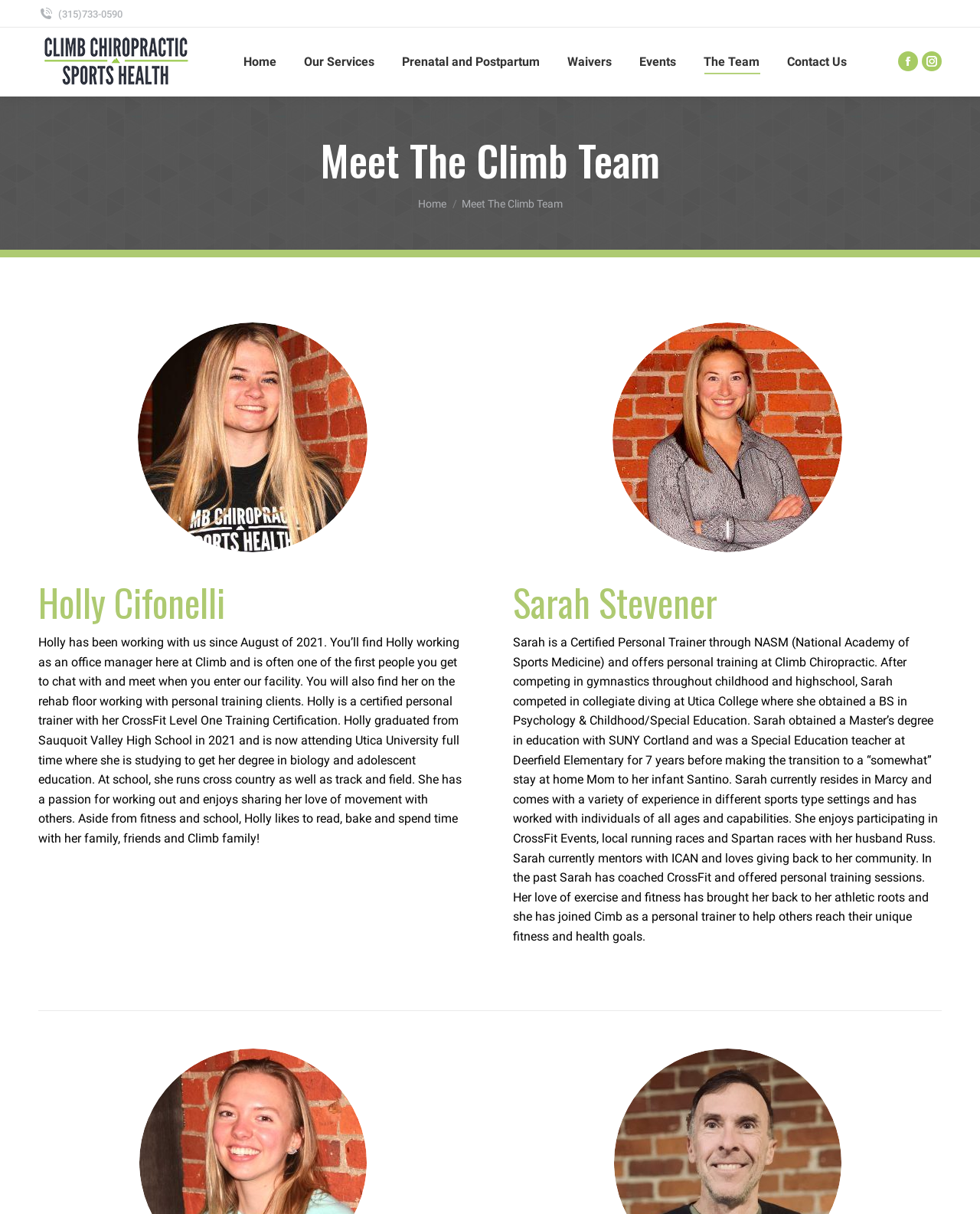Predict the bounding box coordinates of the UI element that matches this description: "Go to Top". The coordinates should be in the format [left, top, right, bottom] with each value between 0 and 1.

[0.961, 0.776, 0.992, 0.801]